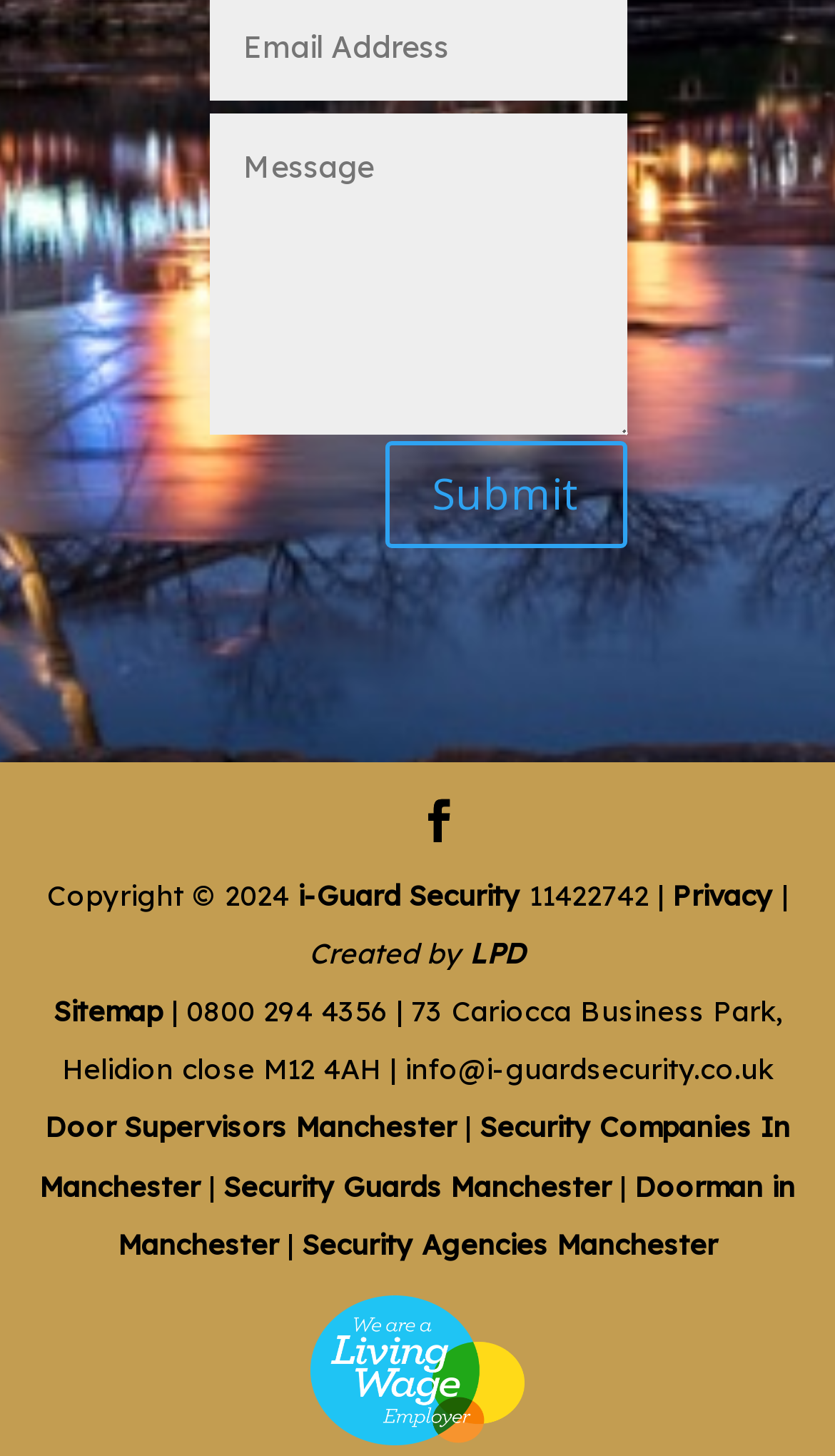Can you find the bounding box coordinates for the element that needs to be clicked to execute this instruction: "View the Sitemap"? The coordinates should be given as four float numbers between 0 and 1, i.e., [left, top, right, bottom].

[0.064, 0.682, 0.195, 0.706]